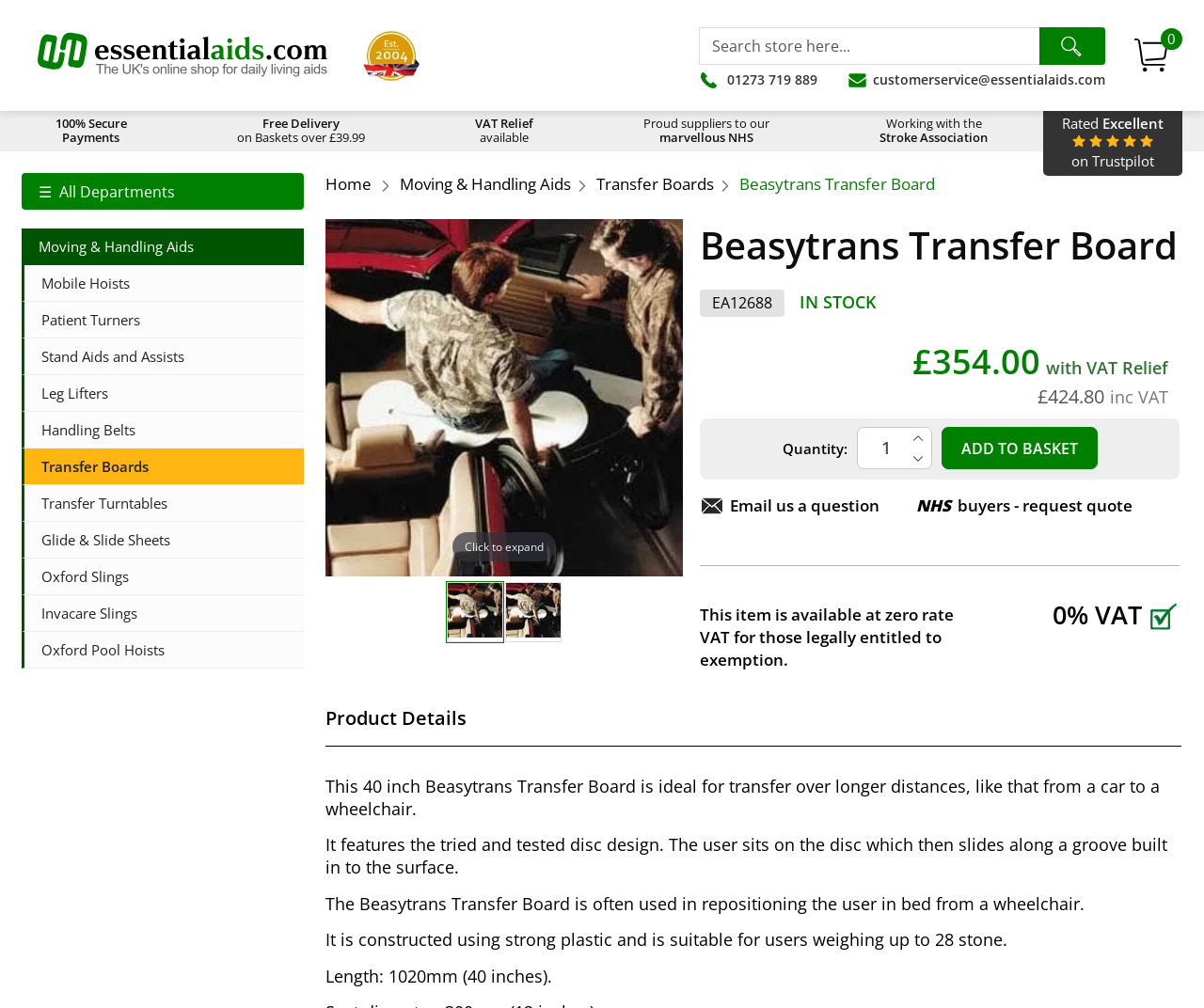Explain the webpage's design and content in an elaborate manner.

This webpage is about a product called the Beasytrans Transfer Board, which is a 40-inch transfer board ideal for transferring users over longer distances, such as from a car to a wheelchair. 

At the top of the page, there is a store logo and a search bar with a search button. Below the search bar, there are several links, including "View Basket", "01273 719 889", and "customerservice@essentialaids.com". 

On the left side of the page, there is a menu with various categories, including "Moving & Handling Aids", "Mobile Hoists", "Patient Turners", and "Transfer Boards". 

In the main content area, there is a product image of the Beasytrans Transfer Board, followed by the product name, price, and availability information. The product description explains that the transfer board is ideal for transferring users over longer distances and features a disc design that allows the user to sit on the disc, which then slides along a groove built into the surface. 

Below the product description, there are several buttons, including "ADD TO BASKET", "Email us a question", and "NHS buyers - request quote". There is also a section that explains the VAT exemption for eligible users. 

At the bottom of the page, there are several links, including "100% Secure", "Payments", "Free Delivery on Baskets over £39.99", and "VAT Relief available".